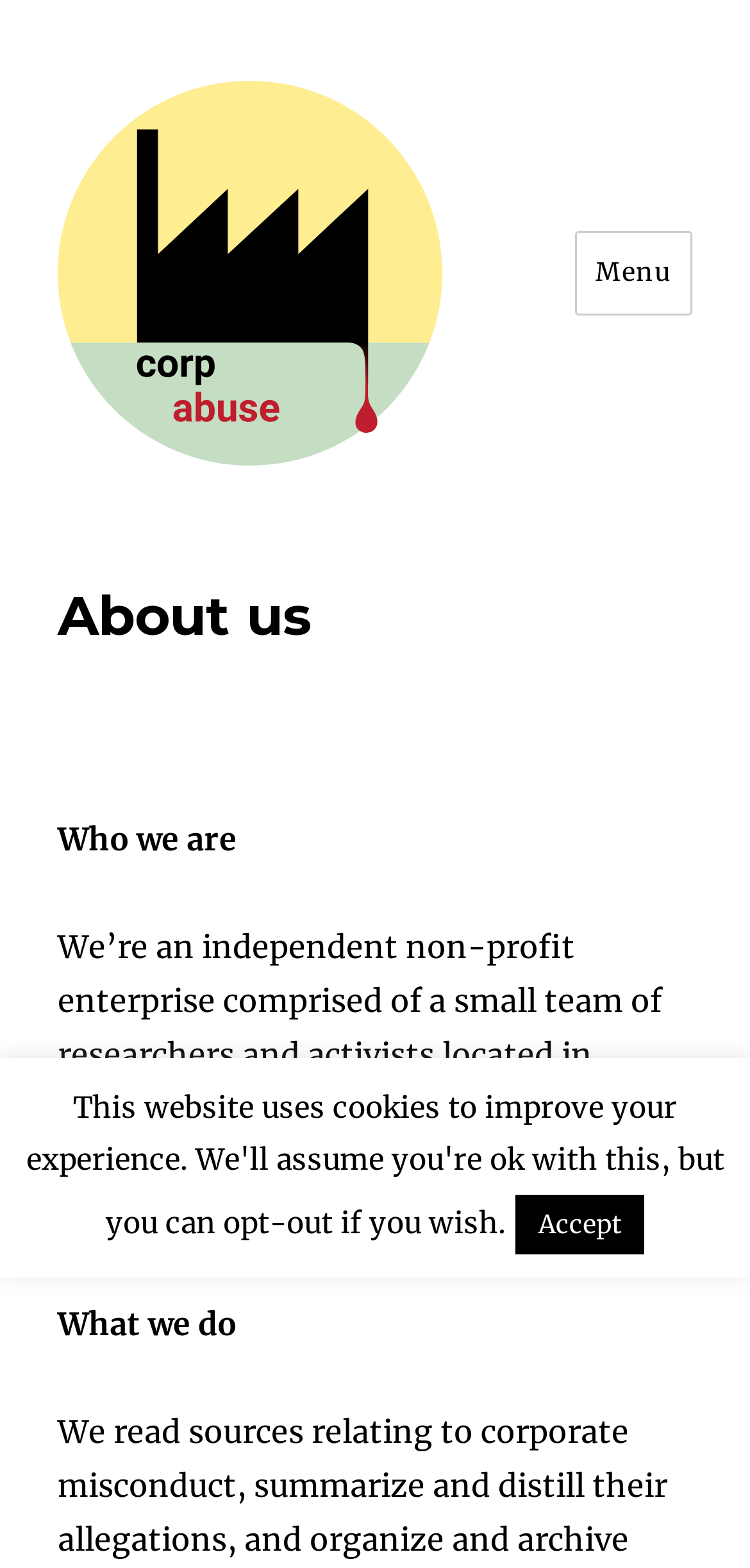What is the location of the researchers and activists?
Based on the screenshot, provide your answer in one word or phrase.

Europe